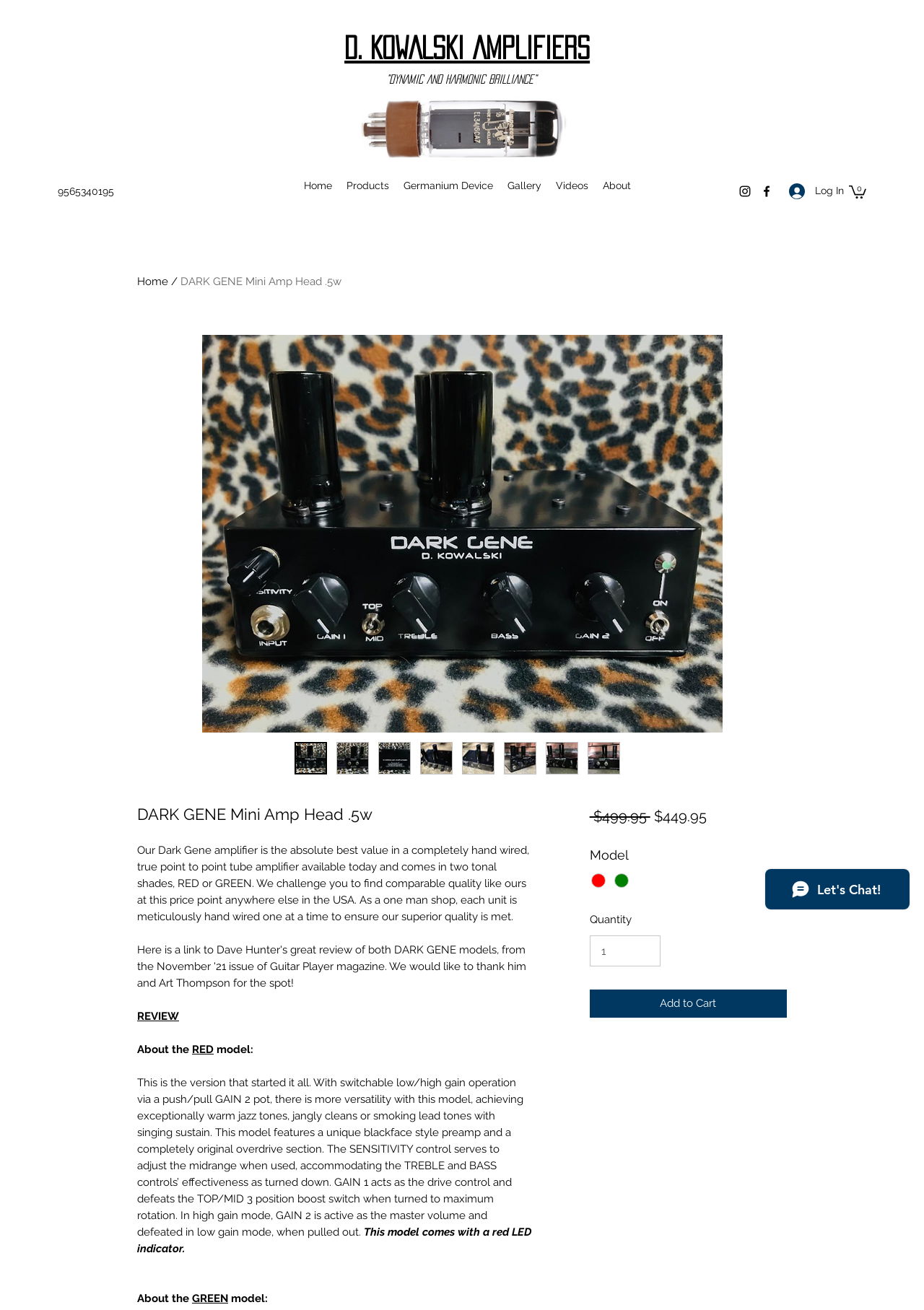What is the color of the LED indicator for the RED model?
Based on the screenshot, give a detailed explanation to answer the question.

I found the information about the LED indicator in the product description, which states that 'This model comes with a red LED indicator'.